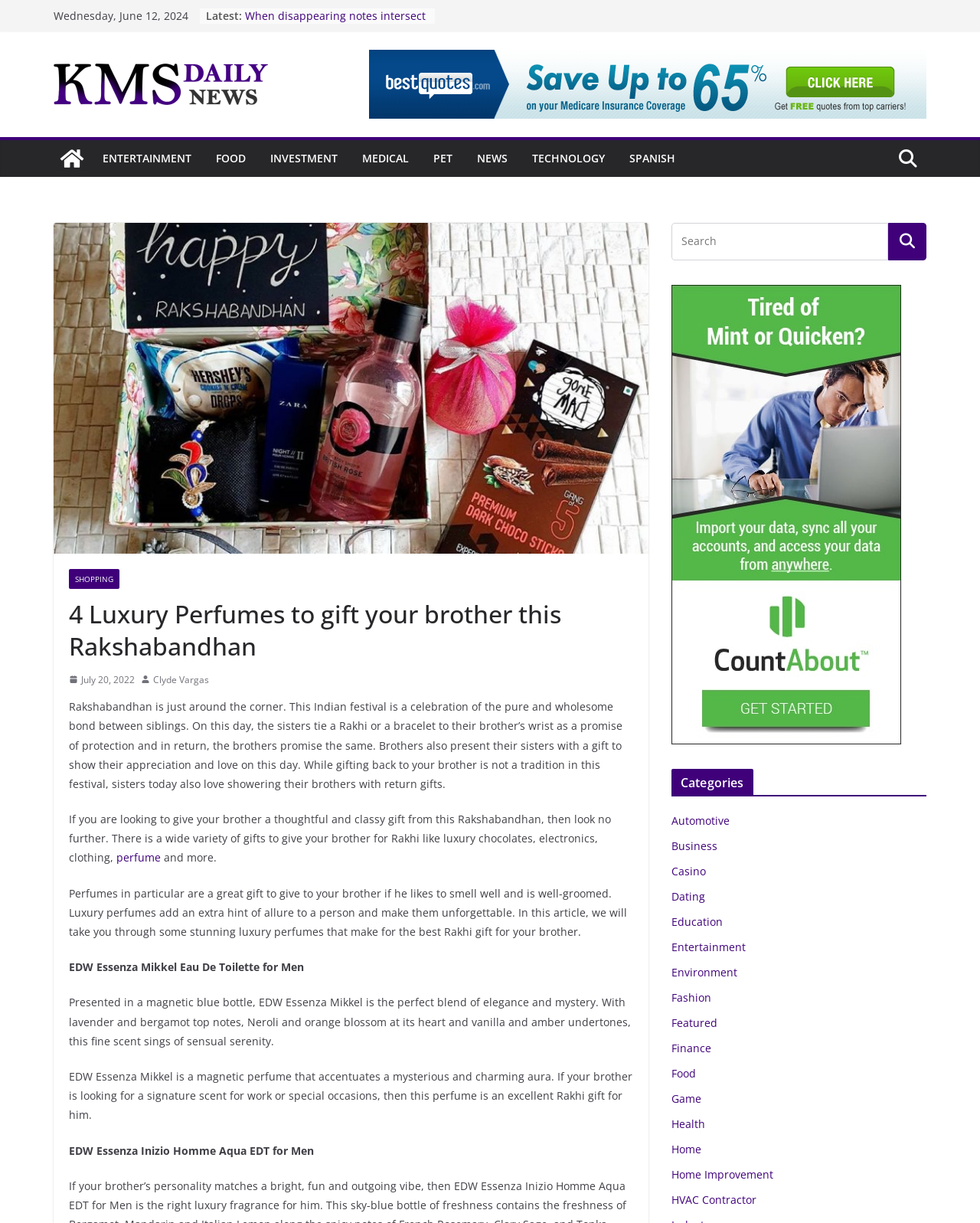Find the bounding box coordinates for the element that must be clicked to complete the instruction: "Click on the 'ENTERTAINMENT' link". The coordinates should be four float numbers between 0 and 1, indicated as [left, top, right, bottom].

[0.105, 0.121, 0.195, 0.139]